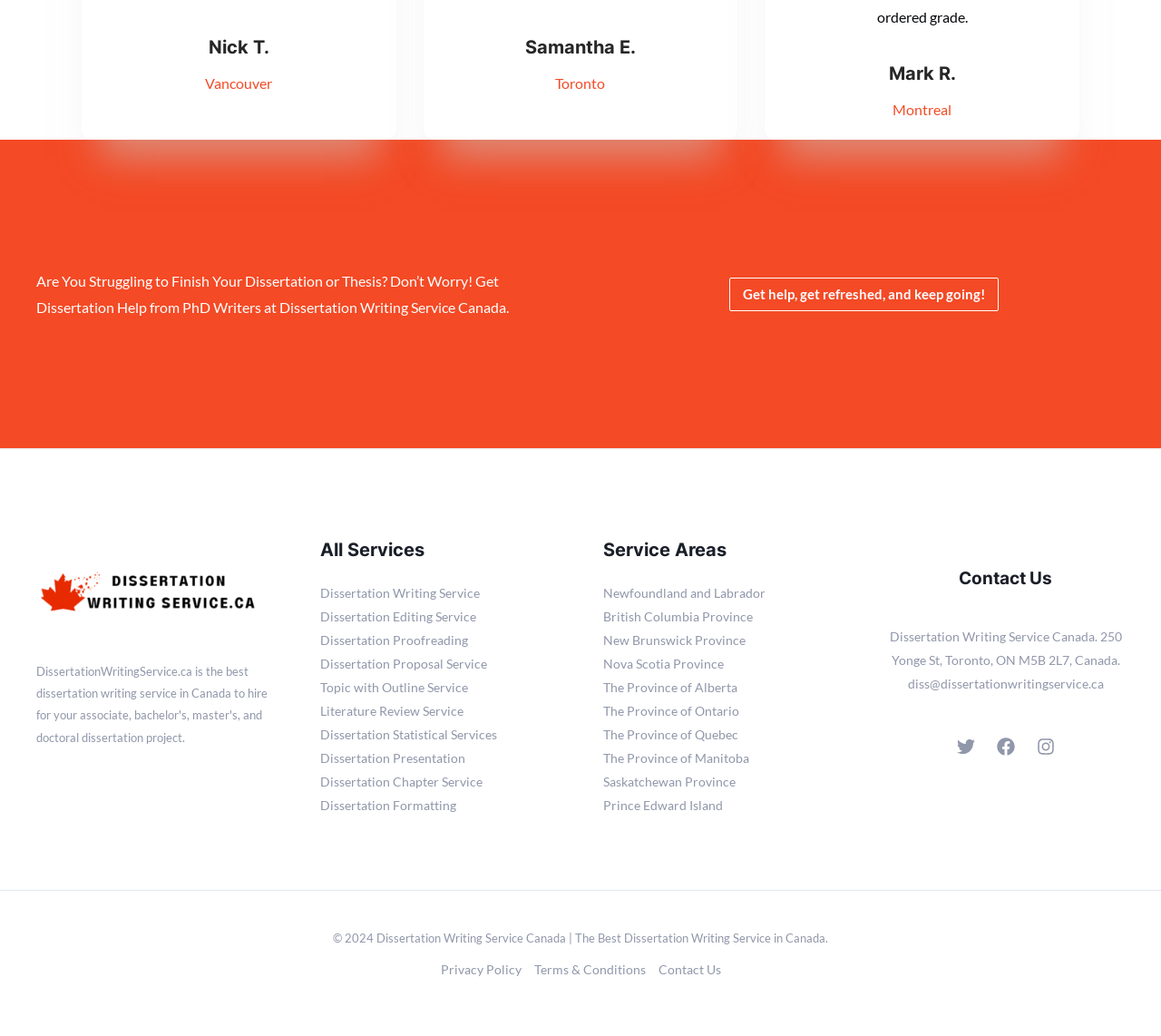Locate the bounding box coordinates of the clickable region necessary to complete the following instruction: "View terms and conditions". Provide the coordinates in the format of four float numbers between 0 and 1, i.e., [left, top, right, bottom].

[0.454, 0.925, 0.561, 0.948]